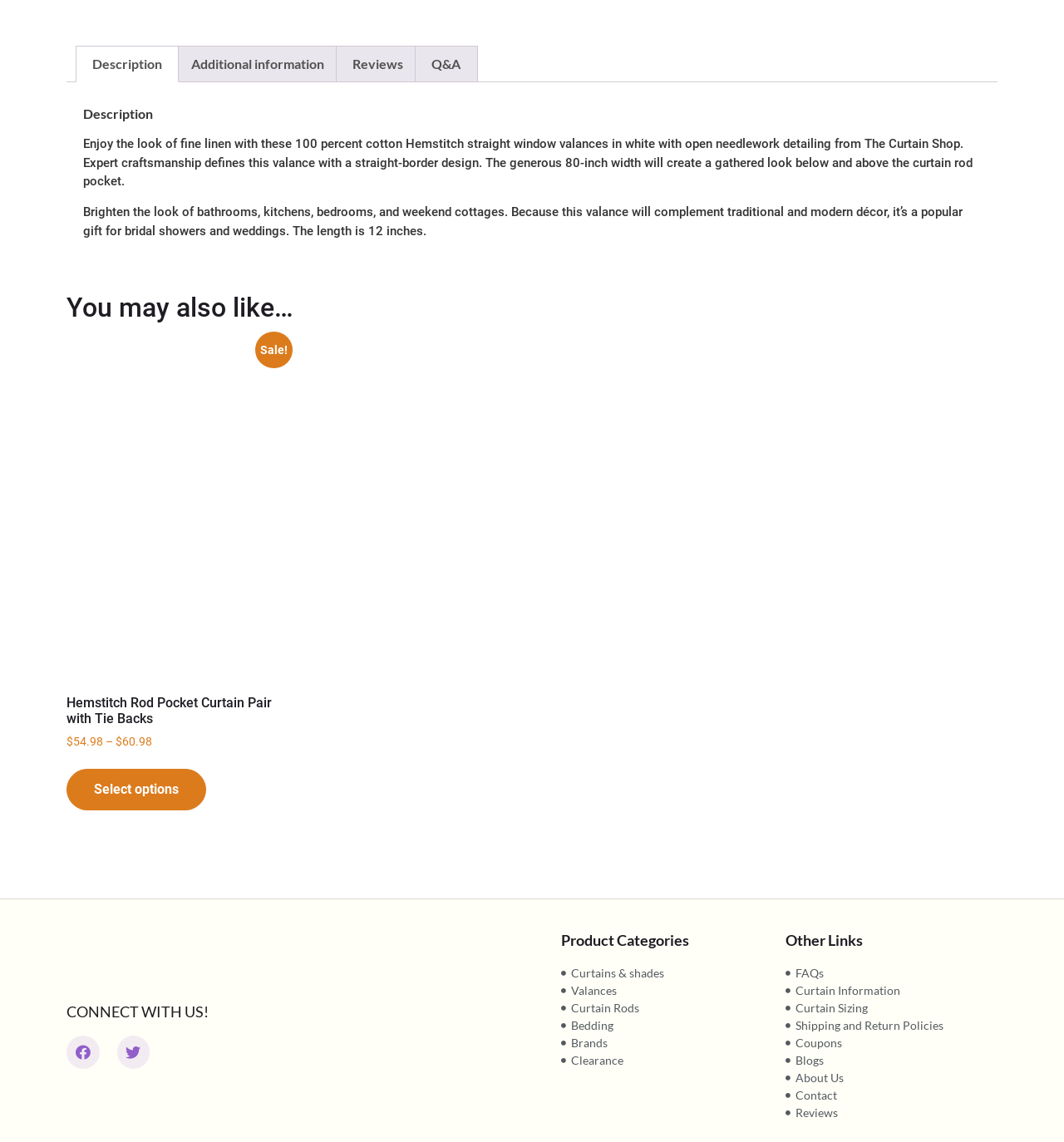What is the purpose of the Hemstitch straight window valances?
Using the details shown in the screenshot, provide a comprehensive answer to the question.

According to the product description, the Hemstitch straight window valances can brighten the look of bathrooms, kitchens, bedrooms, and weekend cottages, and they can complement traditional and modern décor.